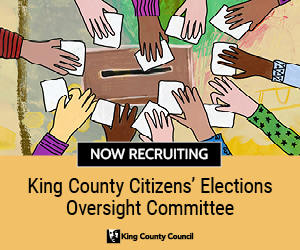Can you look at the image and give a comprehensive answer to the question:
What is the significance of the ballot box in the image?

The ballot box in the image represents the electoral process and the importance of public engagement in it. The diverse hands reaching towards it symbolize community involvement and civic responsibility, emphasizing the significance of oversight in maintaining fair and transparent elections.